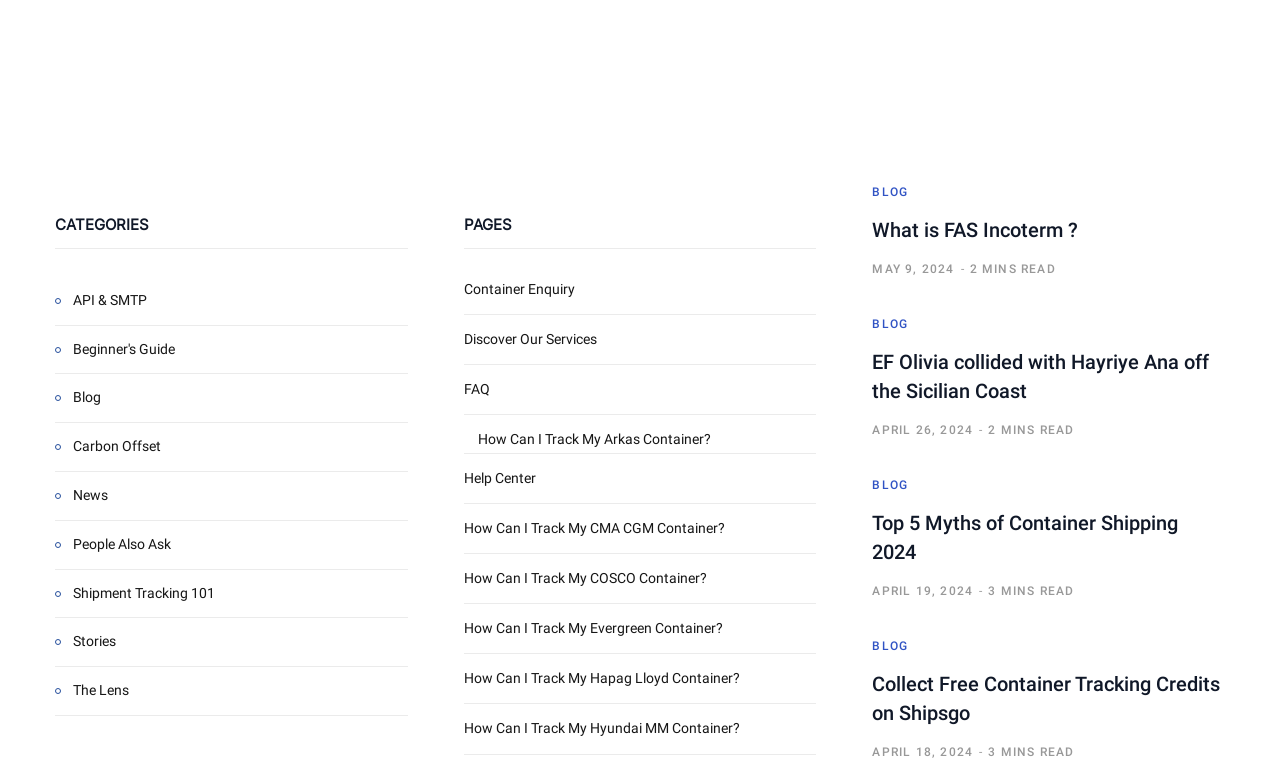Specify the bounding box coordinates of the element's region that should be clicked to achieve the following instruction: "Learn about 'Top 5 Myths of Container Shipping 2024'". The bounding box coordinates consist of four float numbers between 0 and 1, in the format [left, top, right, bottom].

[0.681, 0.661, 0.957, 0.737]